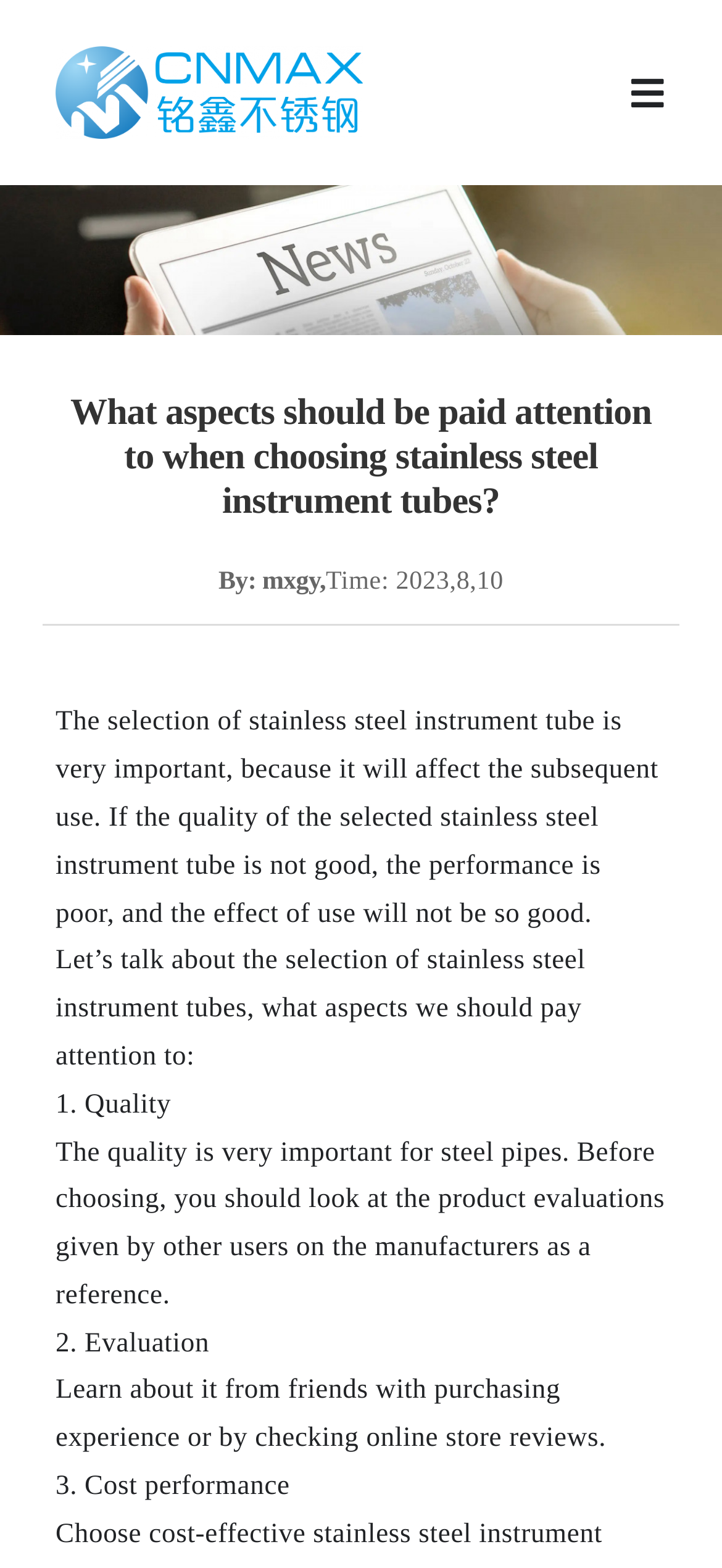Examine the image carefully and respond to the question with a detailed answer: 
What is the main topic of this webpage?

Based on the webpage content, the main topic is about stainless steel instrument tubes, specifically discussing the importance of selecting high-quality tubes and the aspects to pay attention to when choosing them.